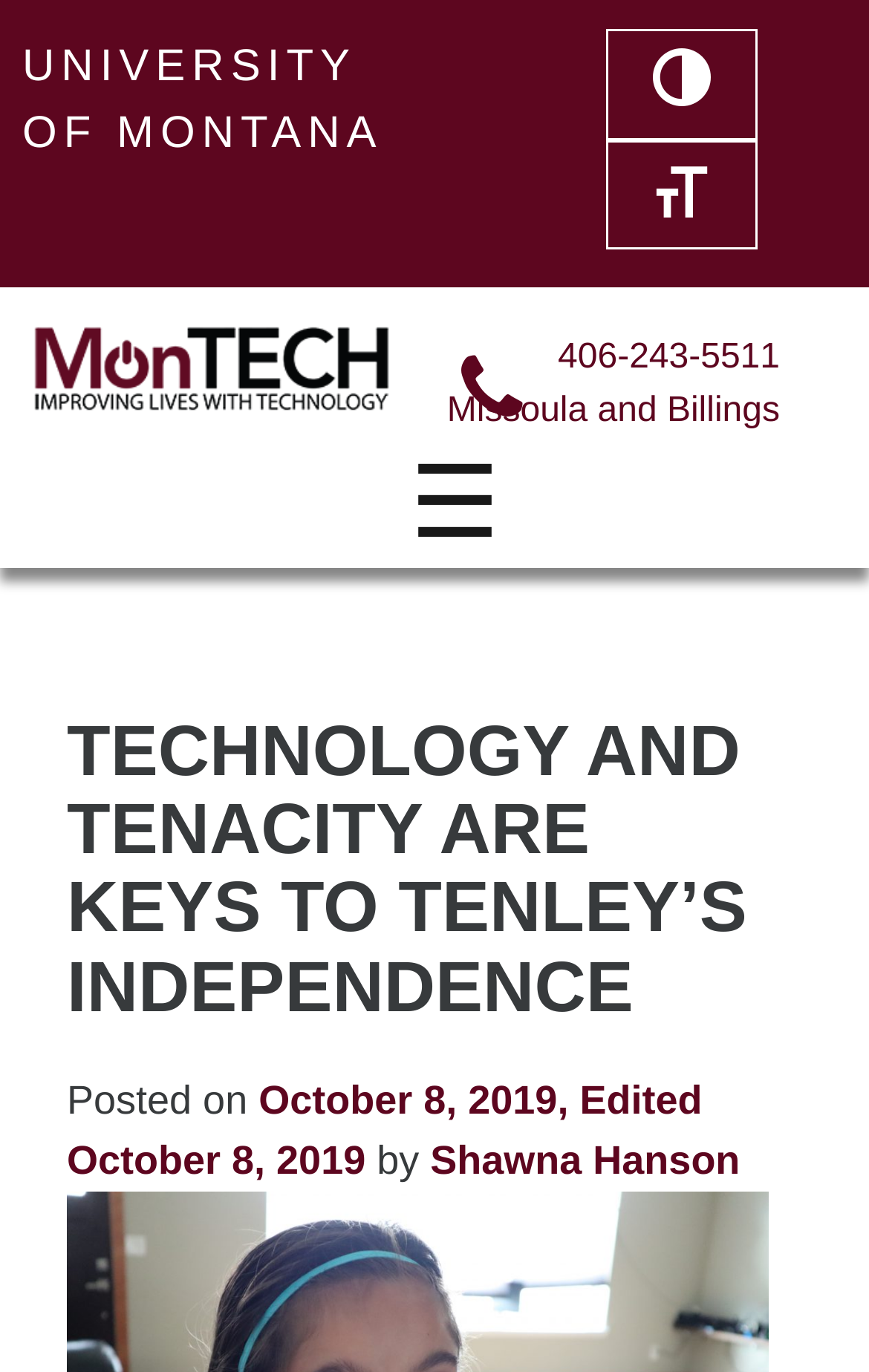Extract the bounding box coordinates of the UI element described: "Toggle High Contrast". Provide the coordinates in the format [left, top, right, bottom] with values ranging from 0 to 1.

[0.697, 0.021, 0.872, 0.101]